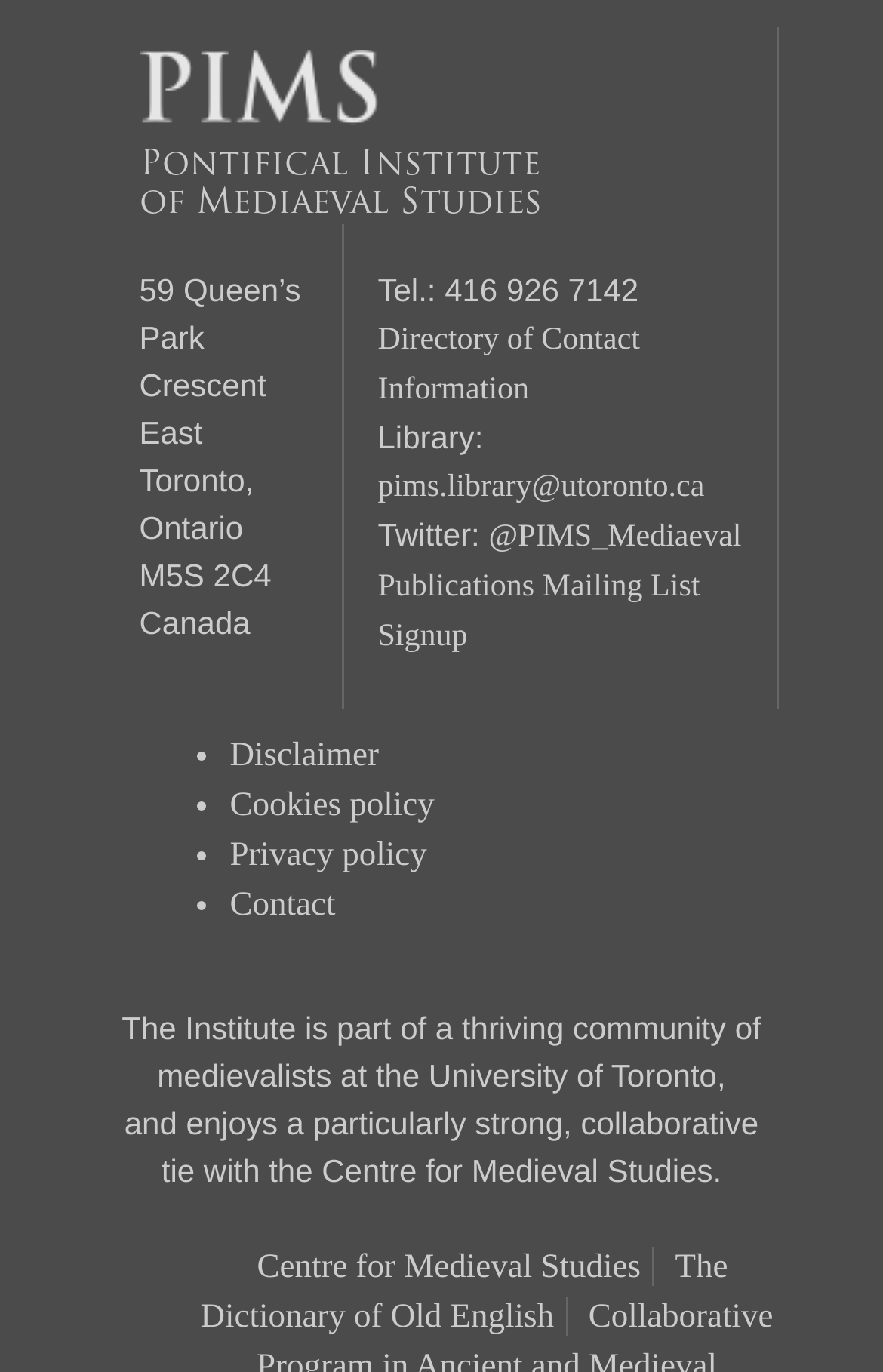What is the phone number of the Pontifical Institute of Mediaeval Studies?
Please provide a single word or phrase answer based on the image.

416 926 7142